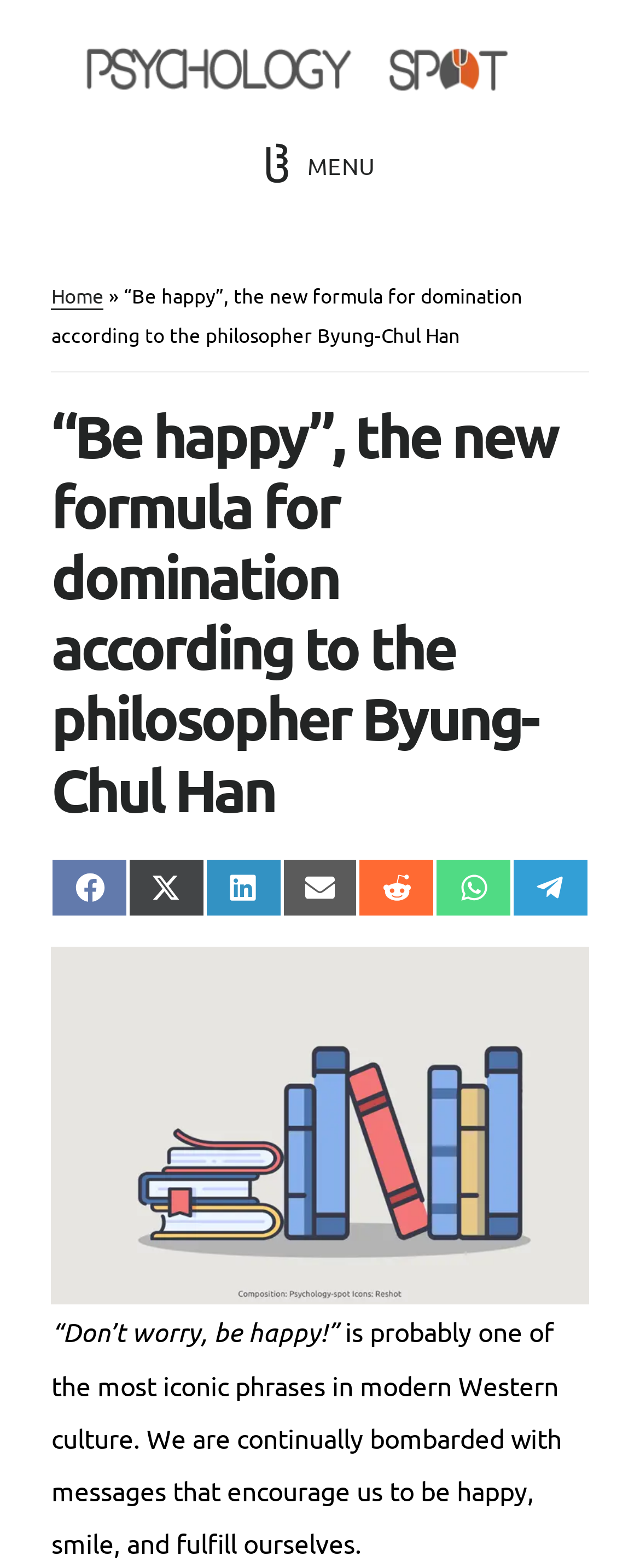Using the description "Home", locate and provide the bounding box of the UI element.

[0.08, 0.18, 0.162, 0.198]